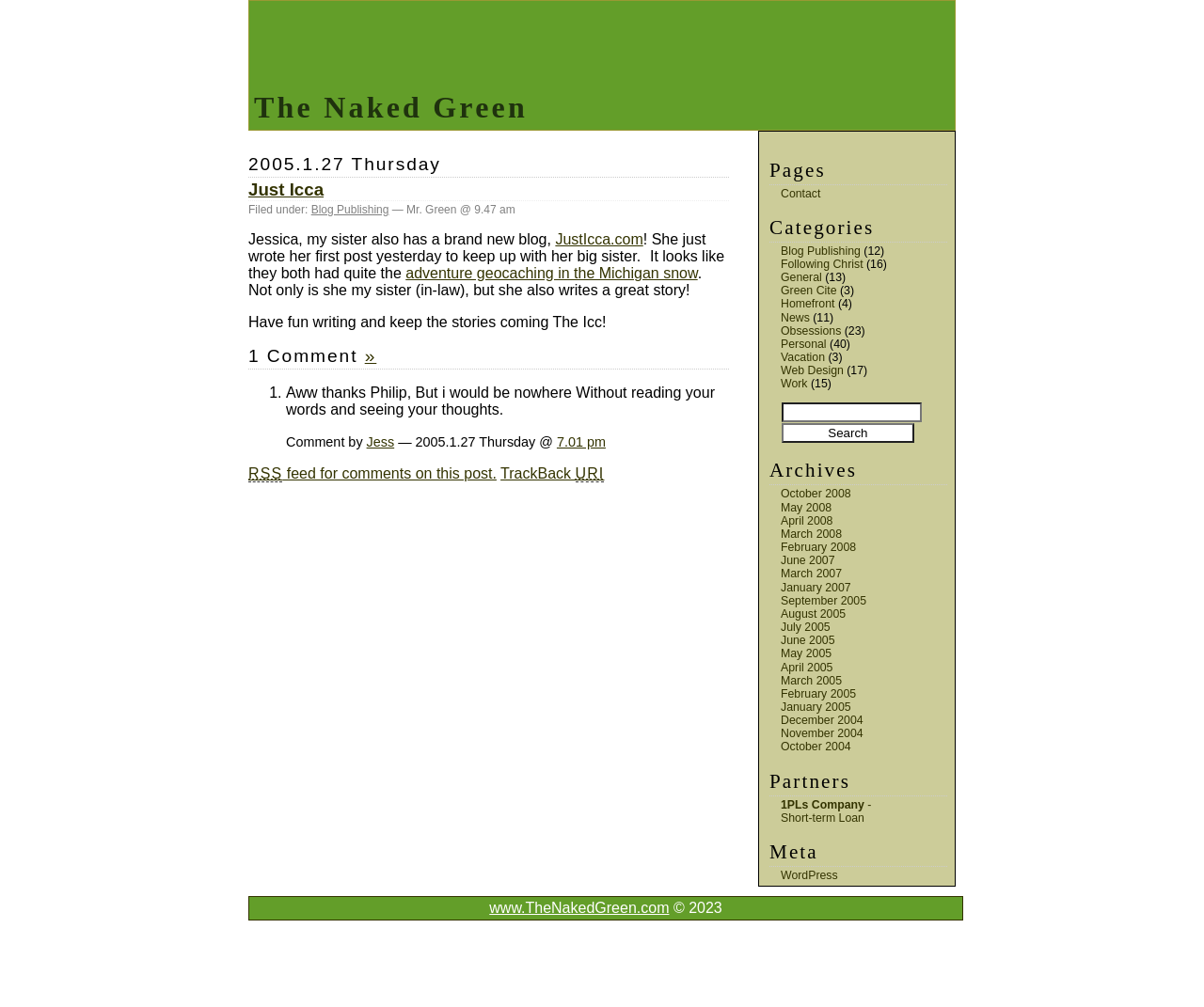Please analyze the image and provide a thorough answer to the question:
How many comments are there on this post?

The question can be answered by looking at the heading '1 Comment »' which indicates that there is one comment on this post.